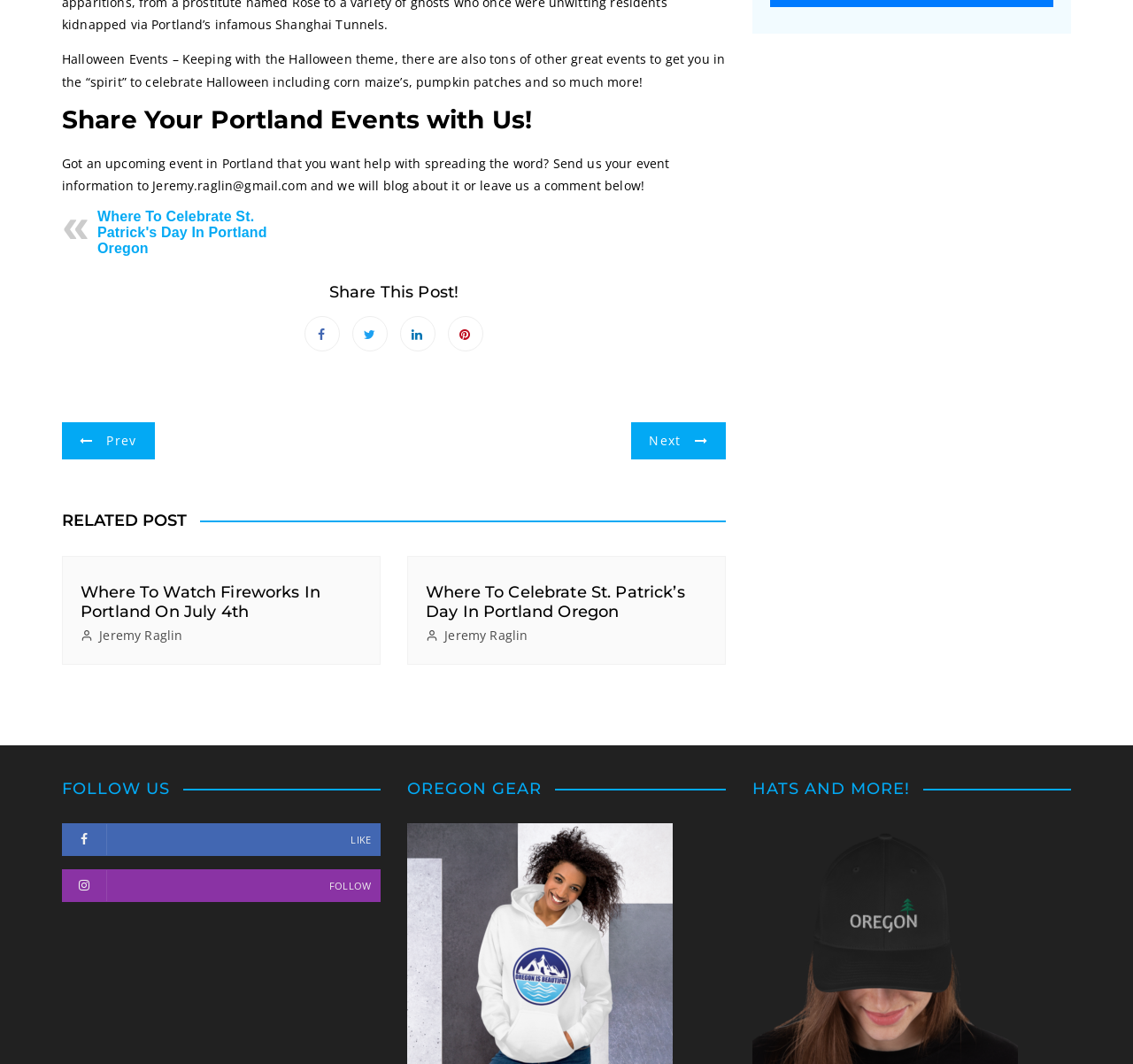Please determine the bounding box coordinates of the element's region to click for the following instruction: "Follow on Twitter".

[0.311, 0.297, 0.342, 0.33]